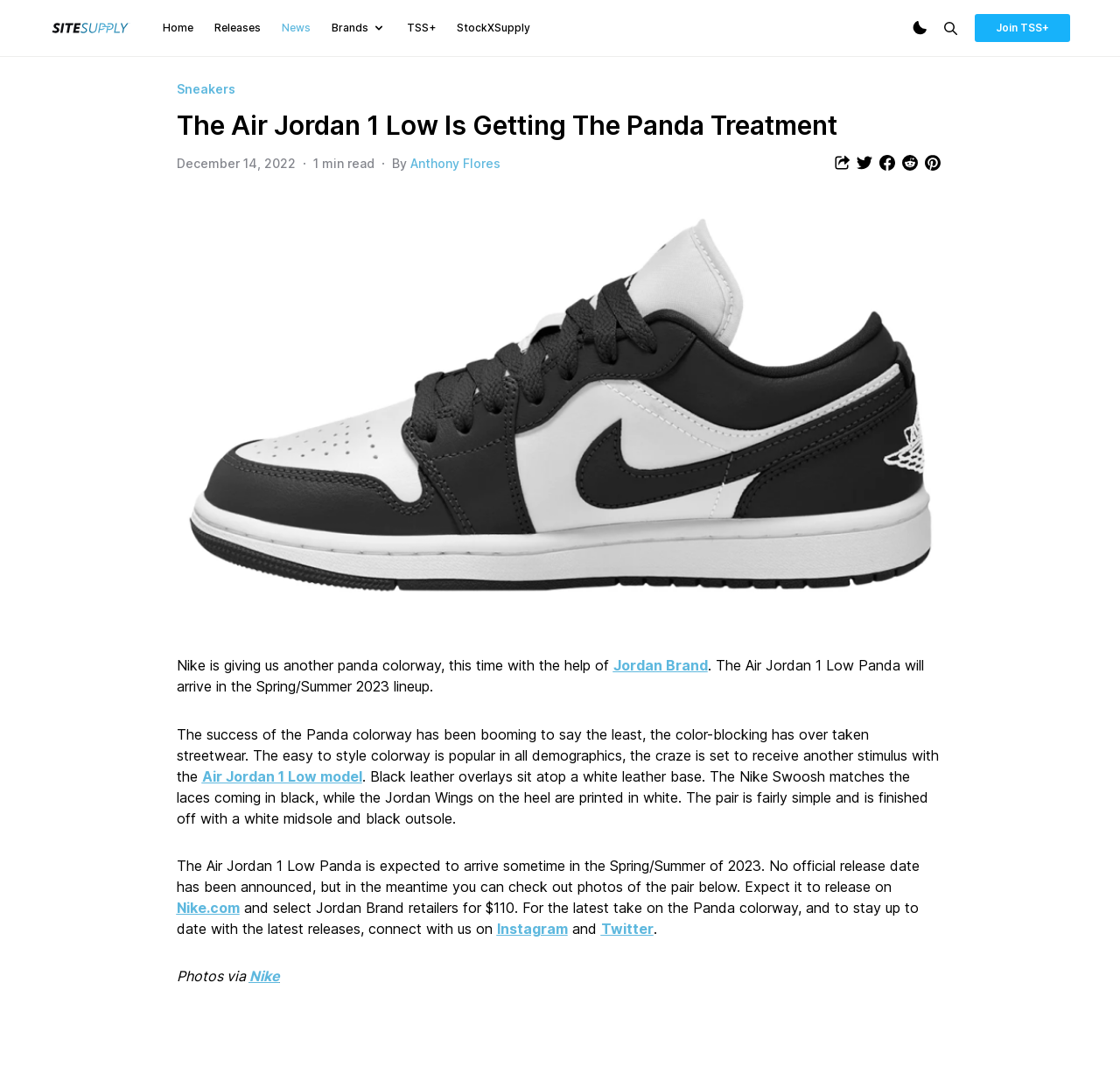Using the format (top-left x, top-left y, bottom-right x, bottom-right y), provide the bounding box coordinates for the described UI element. All values should be floating point numbers between 0 and 1: Air Jordan 1 Low model

[0.18, 0.719, 0.323, 0.736]